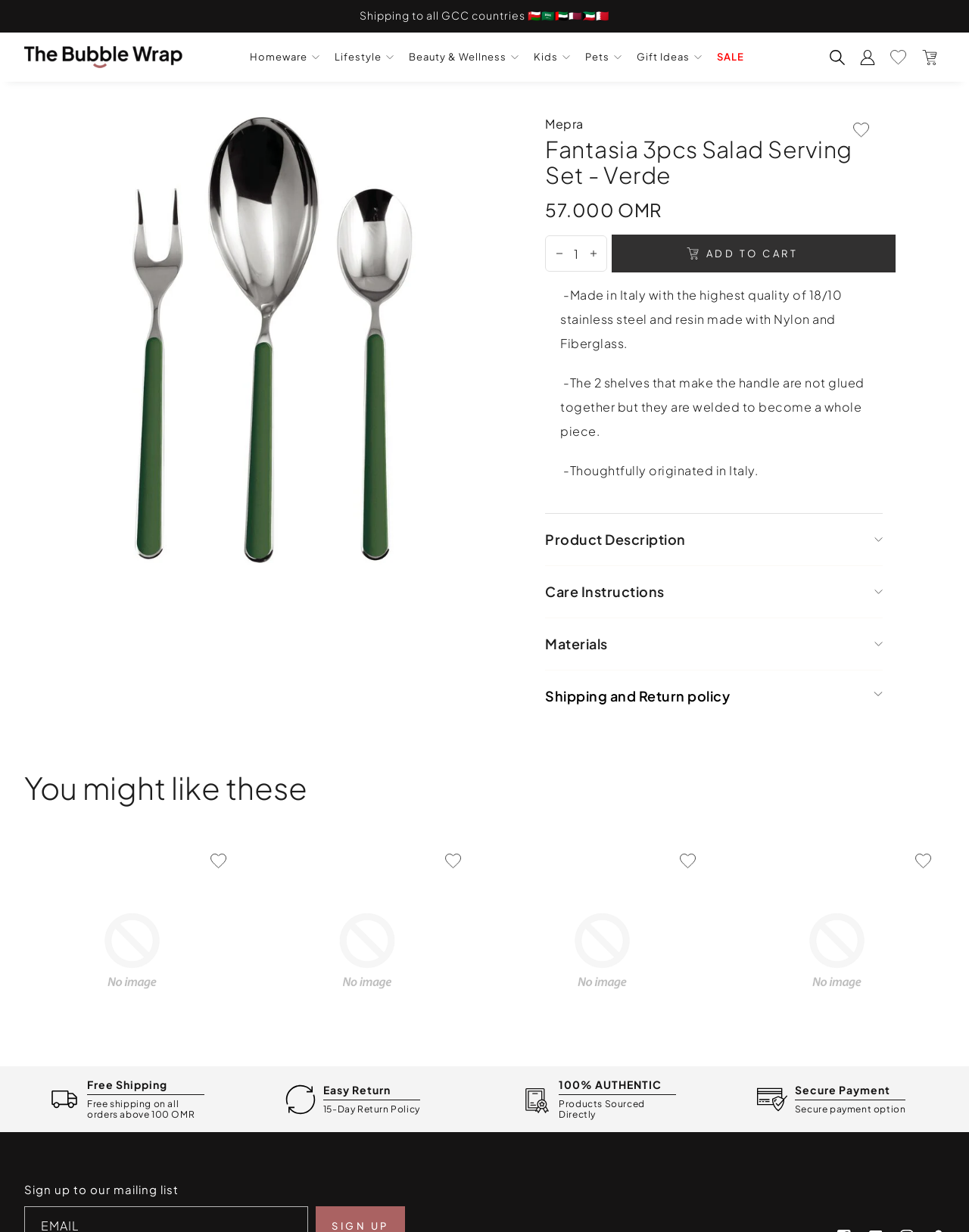Given the description of the UI element: "Pets", predict the bounding box coordinates in the form of [left, top, right, bottom], with each value being a float between 0 and 1.

[0.604, 0.042, 0.641, 0.051]